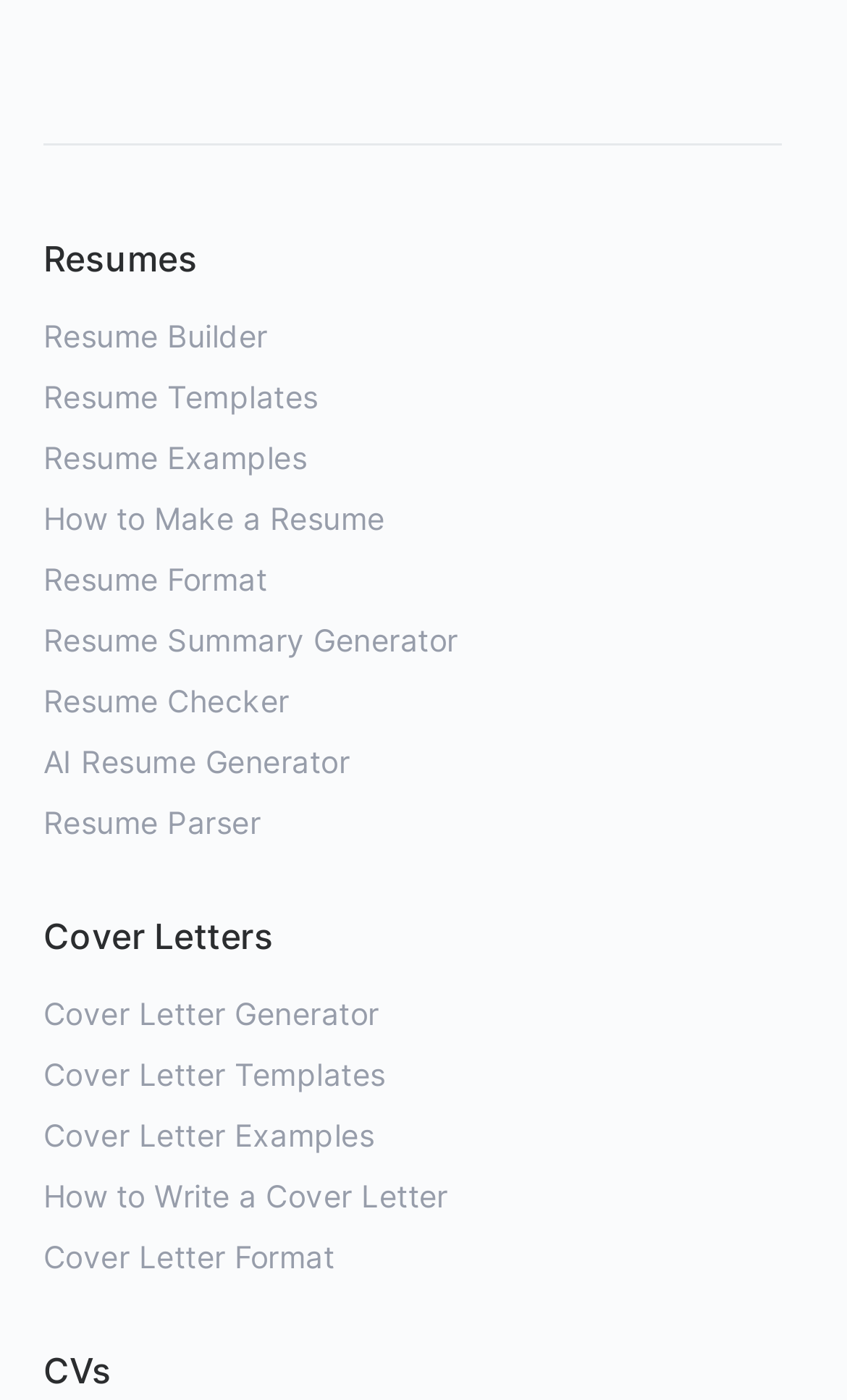Provide a one-word or brief phrase answer to the question:
What is the third category on the webpage?

CVs